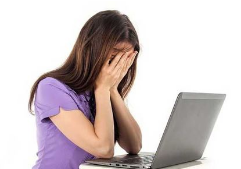What is the woman wearing?
Look at the image and provide a short answer using one word or a phrase.

Purple top